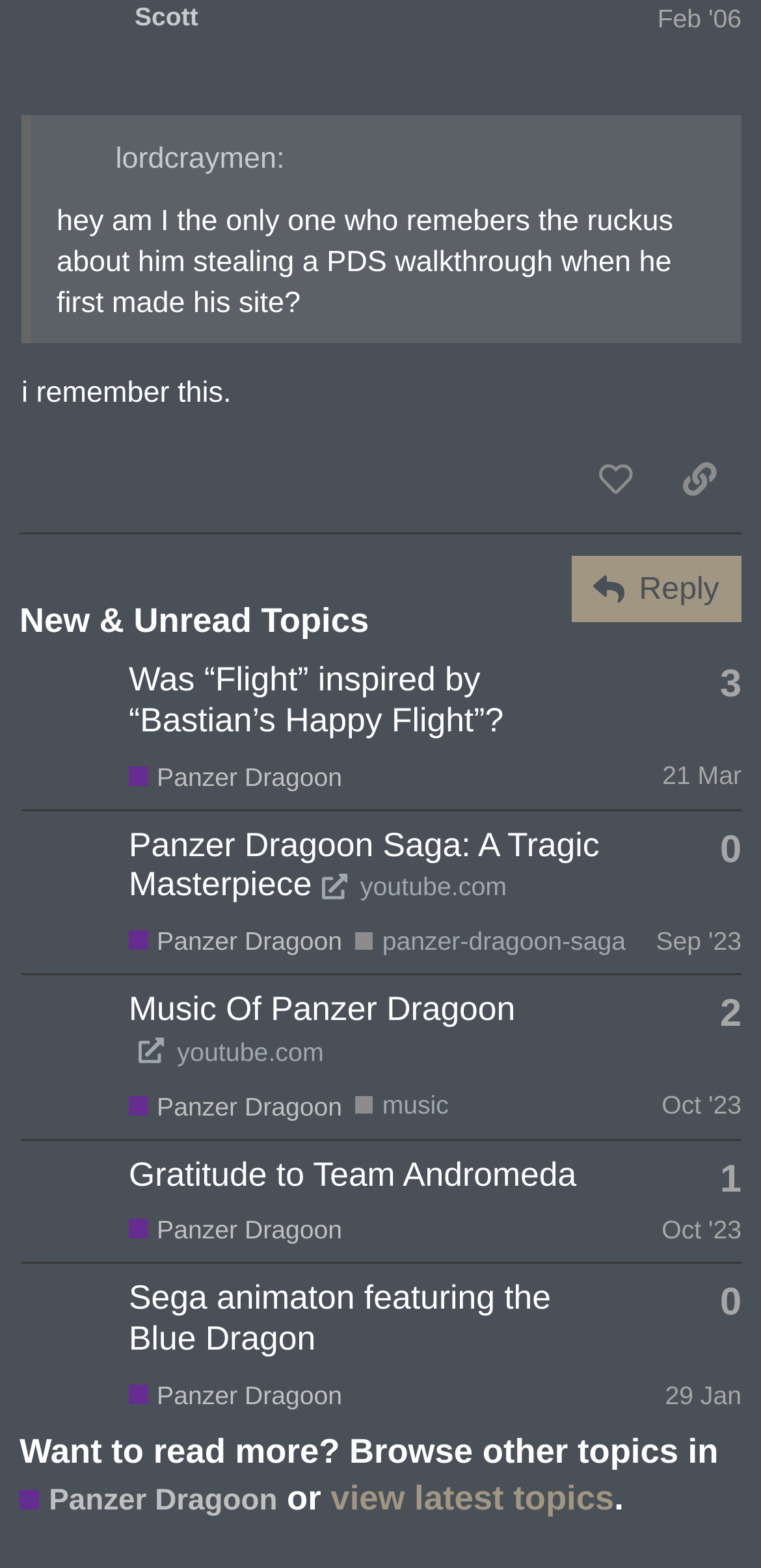Please determine the bounding box coordinates of the clickable area required to carry out the following instruction: "Share a link to this post". The coordinates must be four float numbers between 0 and 1, represented as [left, top, right, bottom].

[0.864, 0.282, 0.974, 0.329]